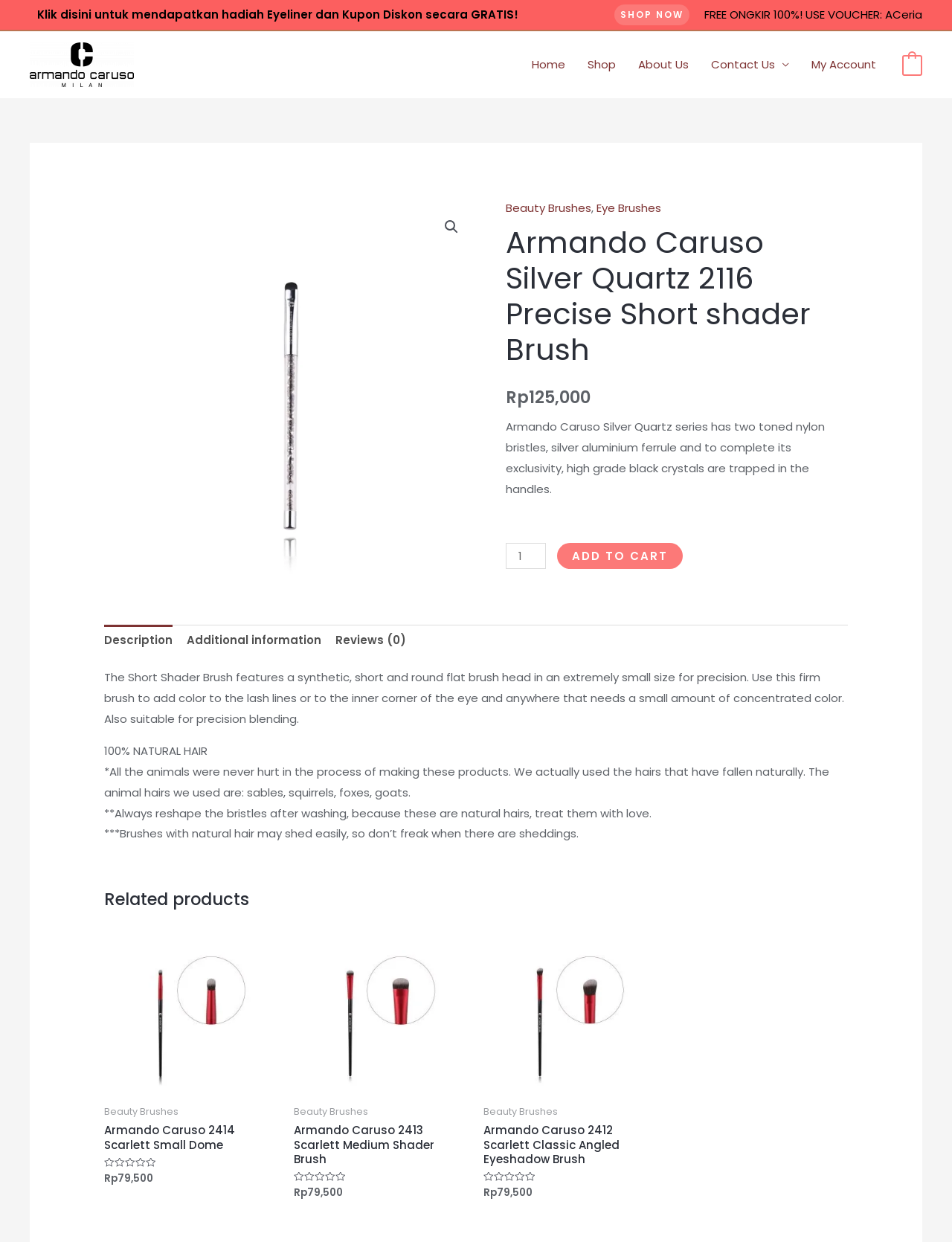Locate the bounding box of the UI element with the following description: "Add to cart".

[0.586, 0.437, 0.718, 0.458]